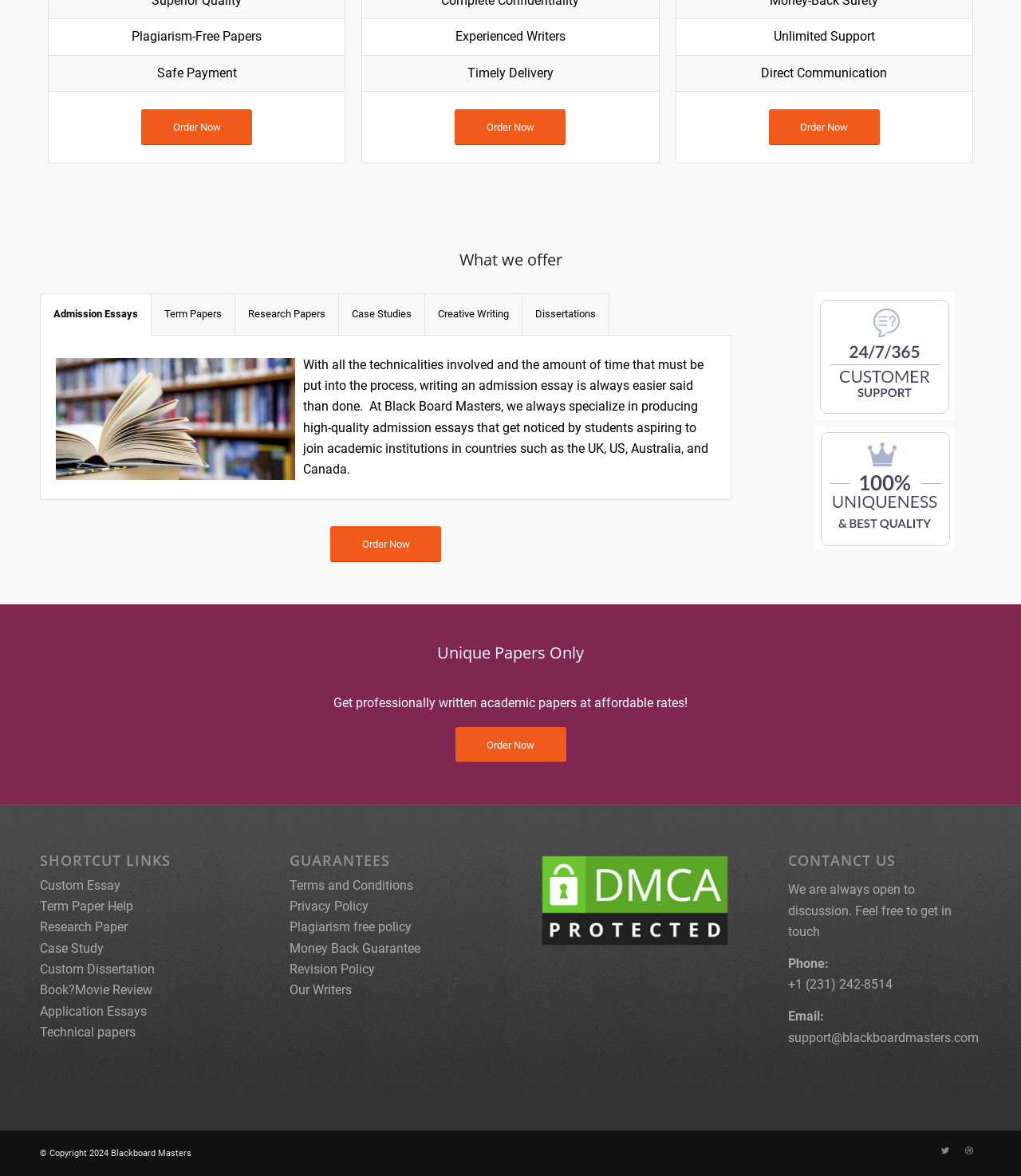How can I get in touch with Blackboard Masters?
Utilize the information in the image to give a detailed answer to the question.

The webpage provides a phone number and an email address in the 'CONTANCT US' section, allowing users to get in touch with Blackboard Masters for discussion or inquiries.